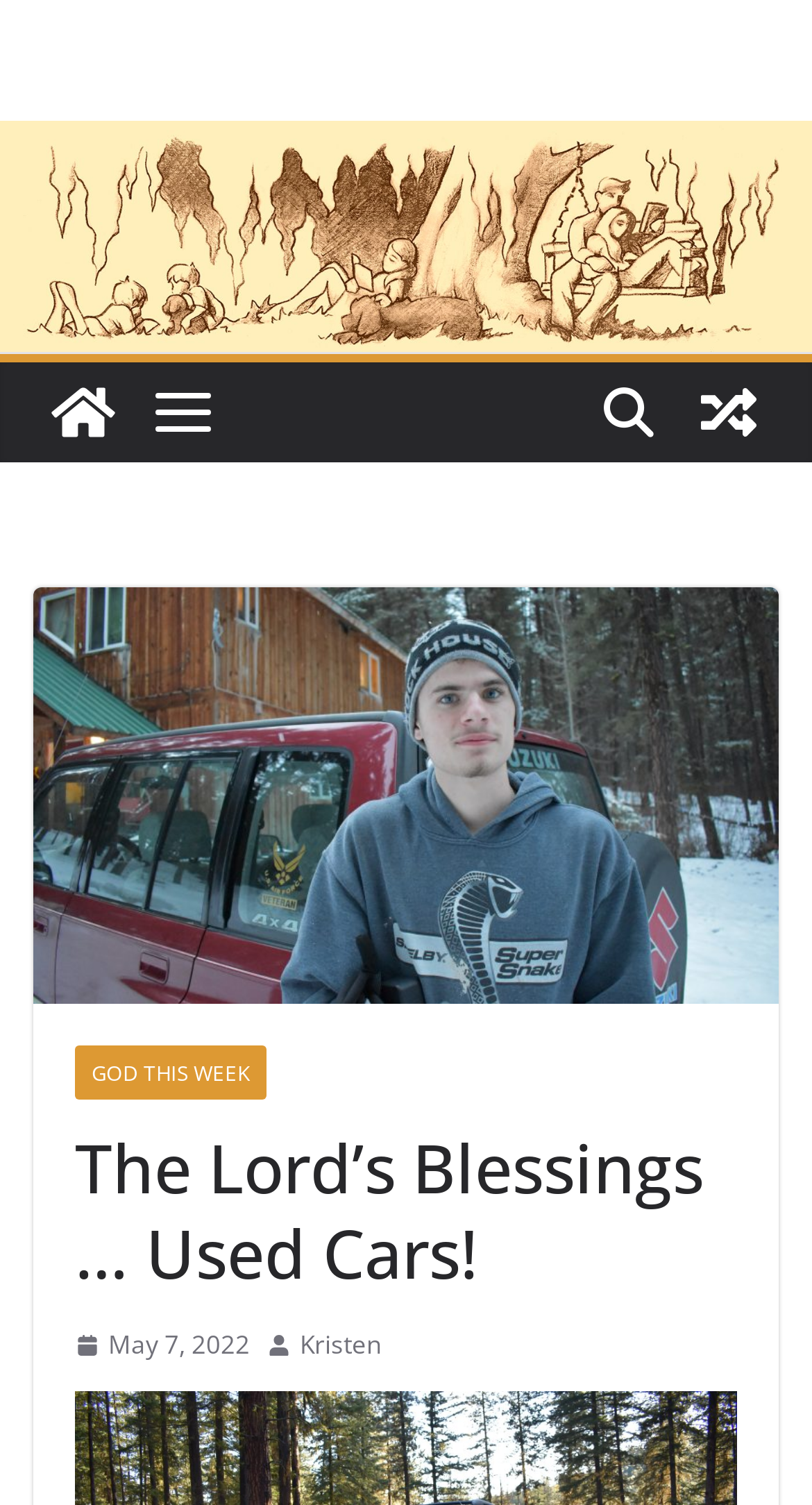What is the category of the article?
Answer the question with just one word or phrase using the image.

GOD THIS WEEK